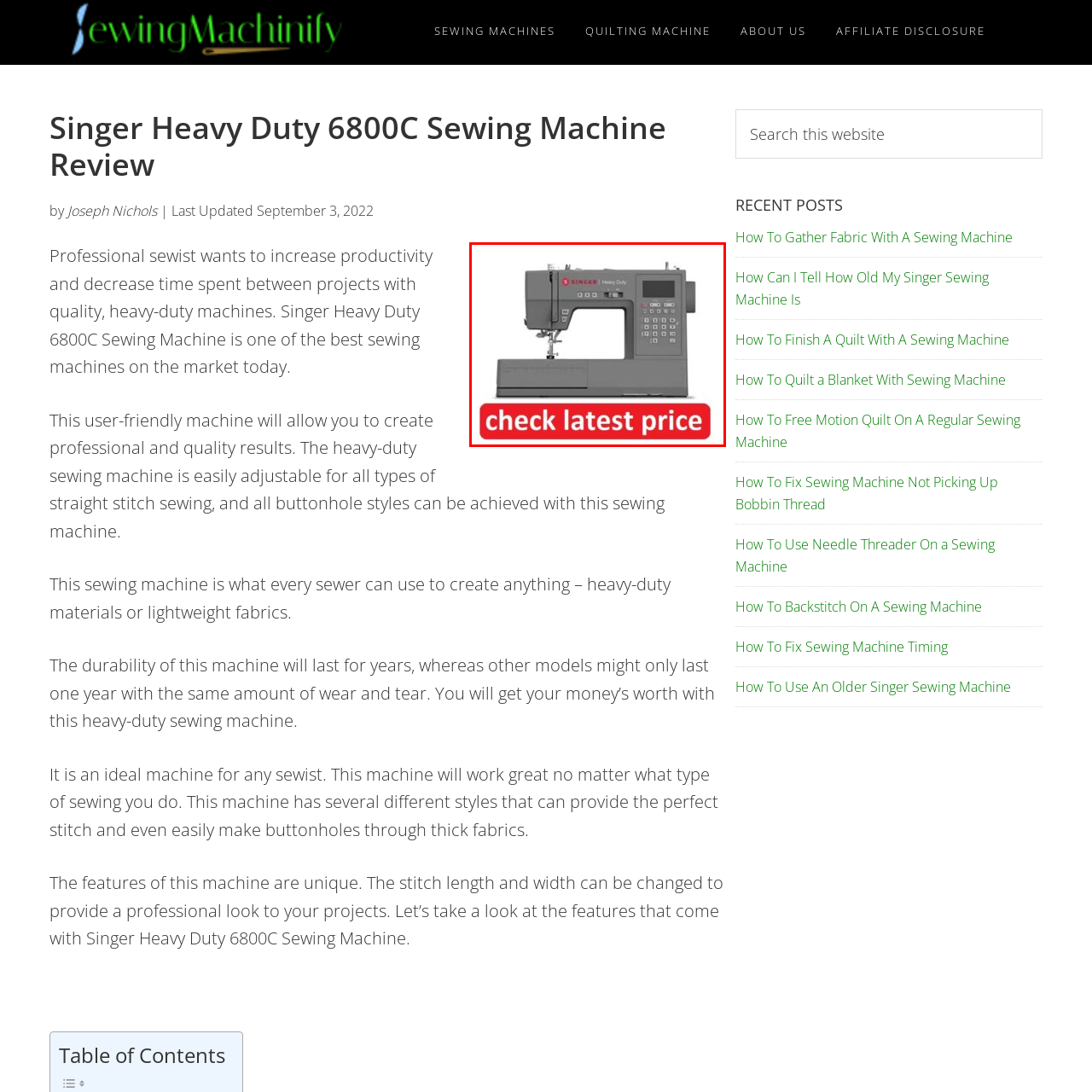Refer to the image enclosed in the red bounding box, then answer the following question in a single word or phrase: What is the purpose of the bold red button?

Check latest price